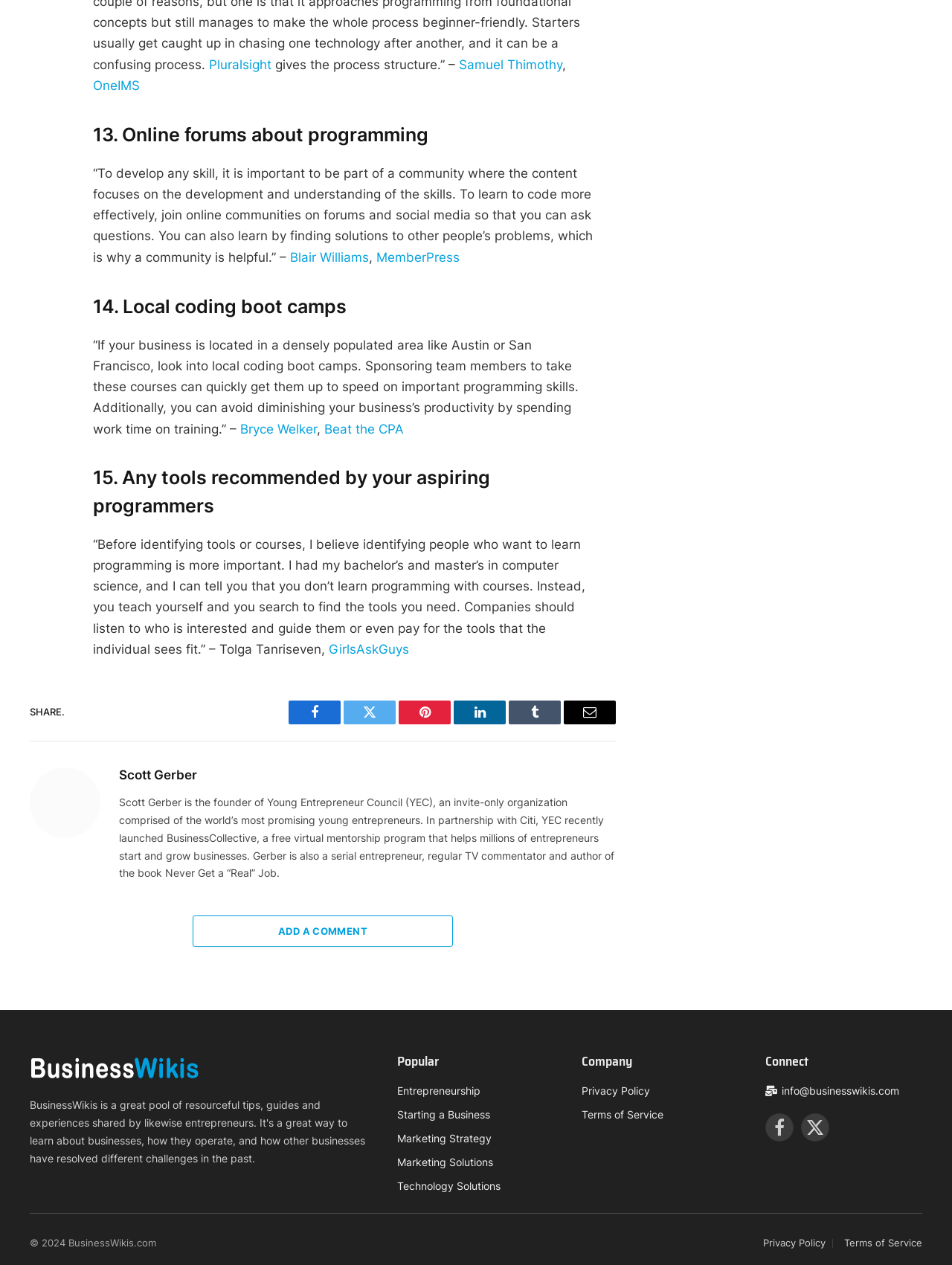Determine the coordinates of the bounding box that should be clicked to complete the instruction: "Share on Facebook". The coordinates should be represented by four float numbers between 0 and 1: [left, top, right, bottom].

[0.303, 0.554, 0.358, 0.573]